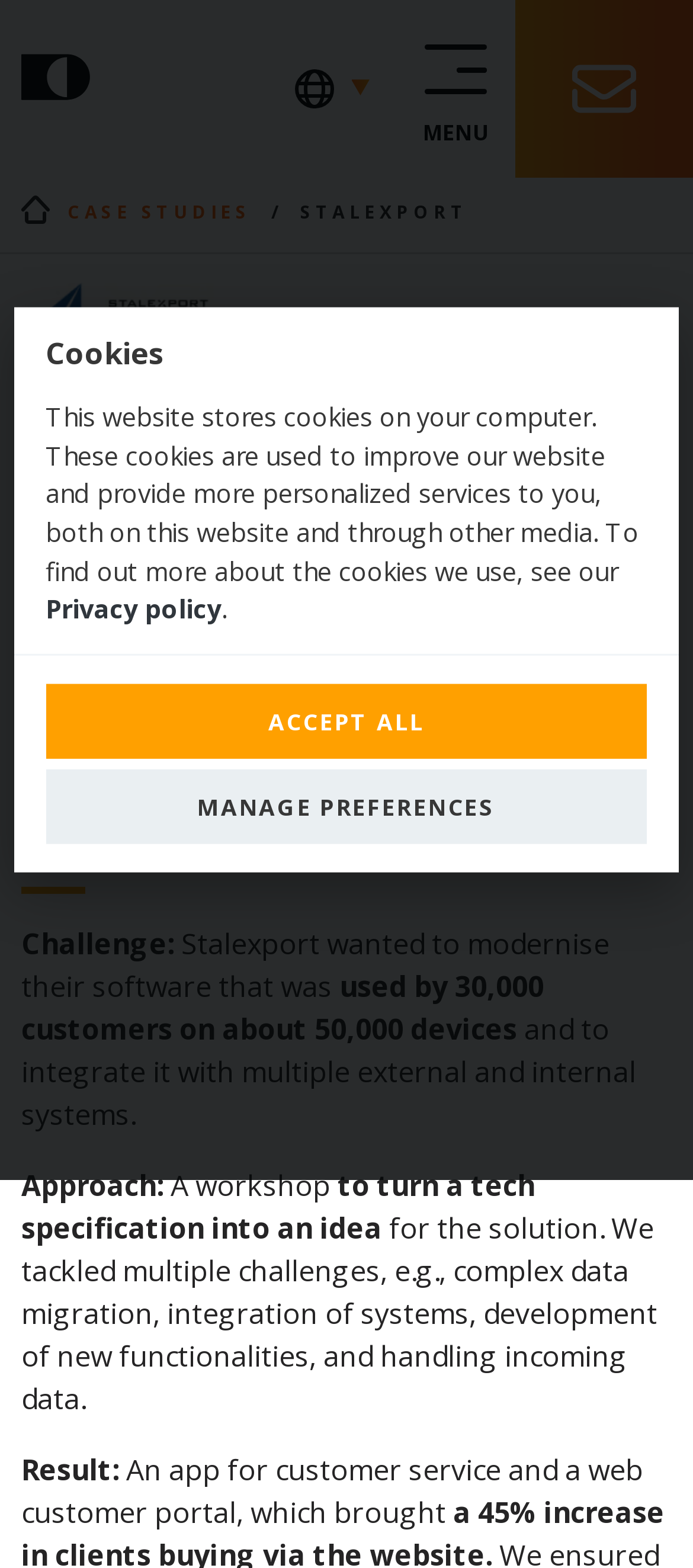Please identify the webpage's heading and generate its text content.

Updating the software which led to a 45% increase in customers willing to make purchases on the website